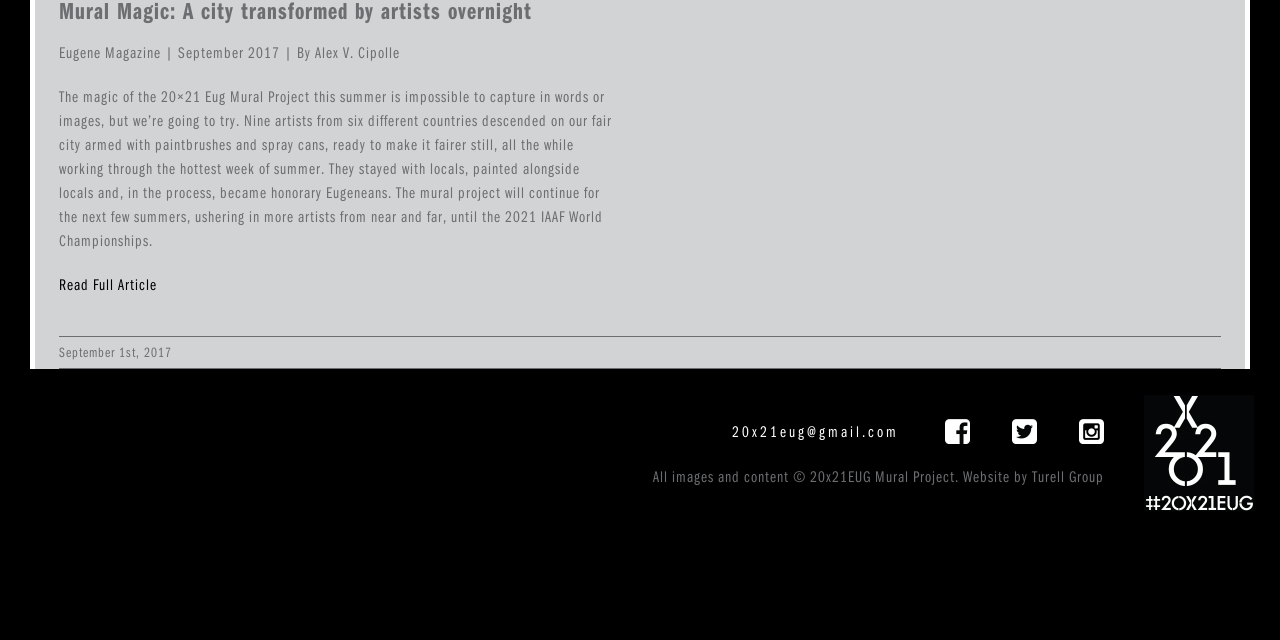Locate the bounding box of the user interface element based on this description: "20x21eug@gmail.com".

[0.572, 0.654, 0.703, 0.692]